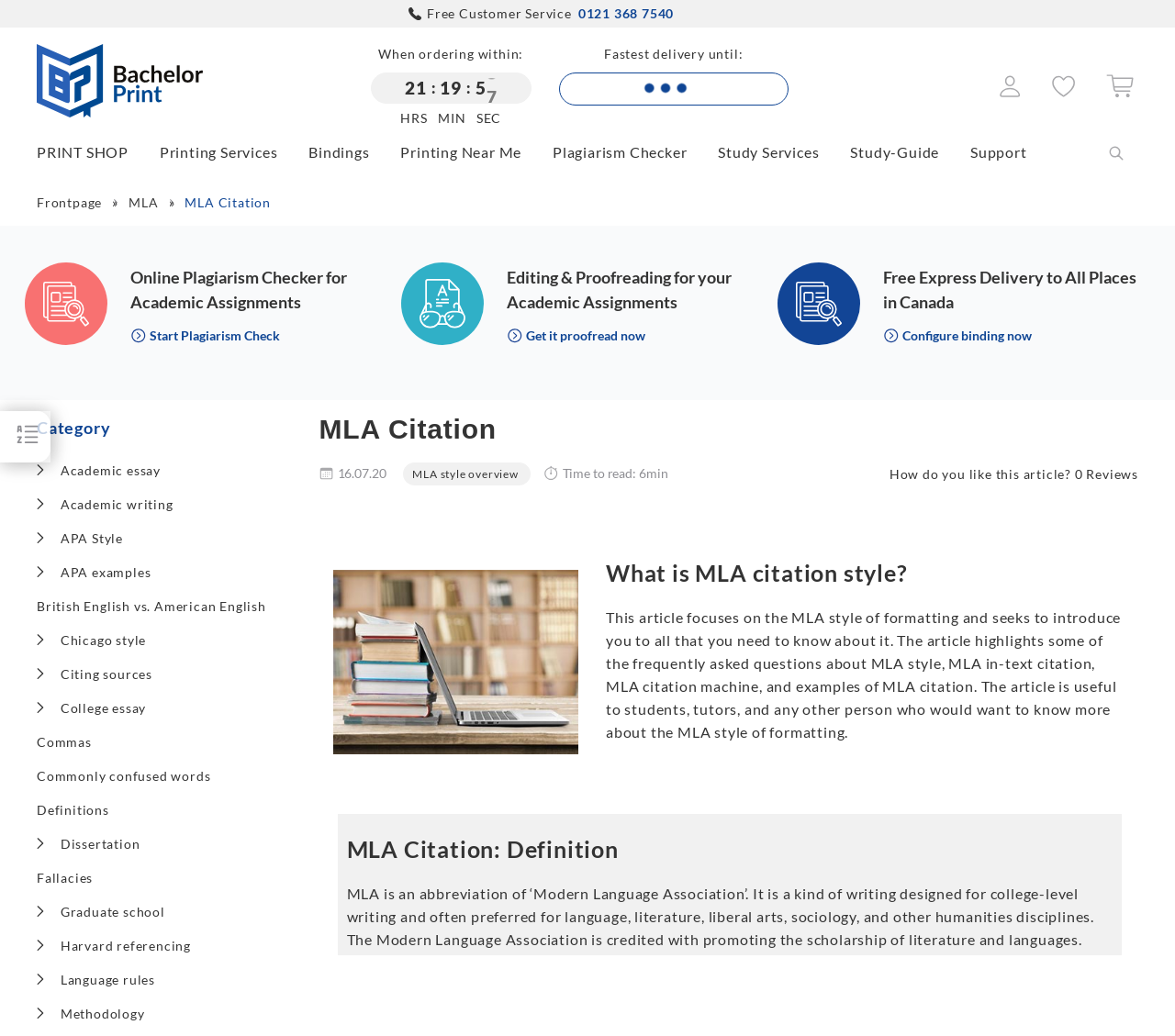Convey a detailed summary of the webpage, mentioning all key elements.

This webpage is about MLA citation style, with a focus on introducing the reader to the basics of MLA formatting. At the top, there is a customer service section with a phone number and a timer counting down to a specific time. Below this, there are links to various services, including "My Account", "Wish list", and "Proceed To Checkout".

On the left side, there is a menu with links to different categories, including "PRINT SHOP", "Plagiarism Checker", and "Study Services". Below this, there are more links to specific topics, such as "Academic essay", "APA Style", and "Chicago style".

The main content of the page is divided into sections, with headings and paragraphs of text. The first section is an introduction to MLA citation style, with a brief overview of what MLA is and its purpose. There is also an image related to MLA citation.

The rest of the page is dedicated to explaining MLA citation in more detail, with sections on definition, in-text citation, and examples of MLA citation. The text is accompanied by headings and subheadings, making it easy to navigate and understand. At the bottom of the page, there is a section asking for feedback on the article, with a rating system and a count of reviews.